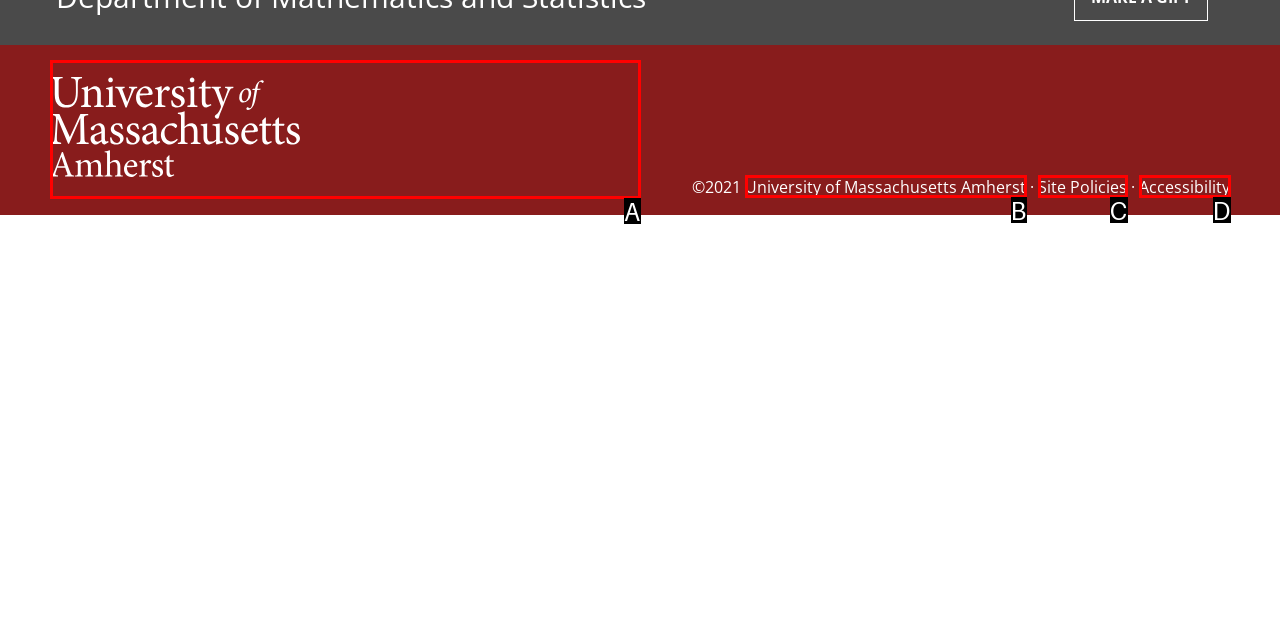Using the description: Site Policies, find the corresponding HTML element. Provide the letter of the matching option directly.

C